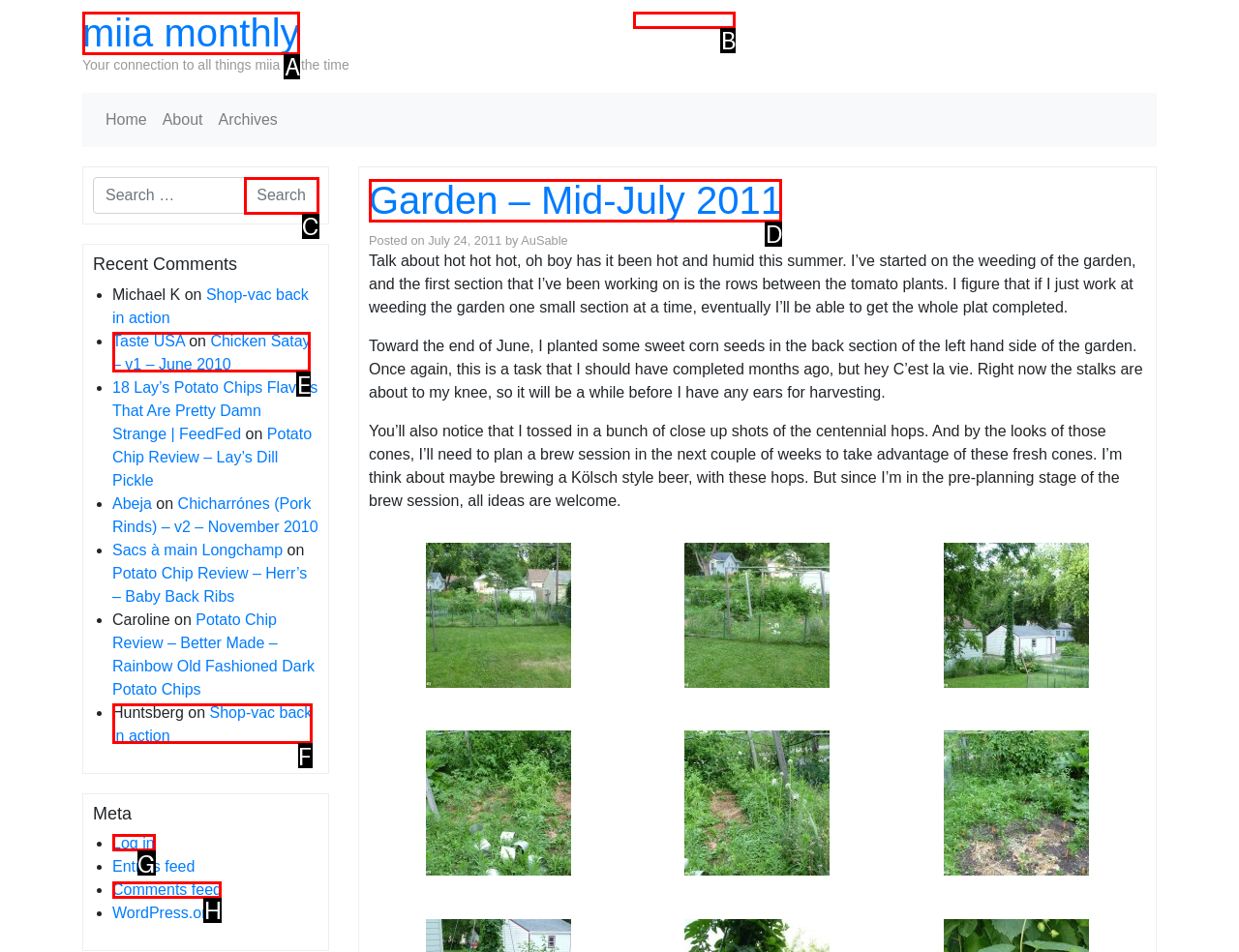Tell me which one HTML element I should click to complete the following task: Log in to the website Answer with the option's letter from the given choices directly.

G